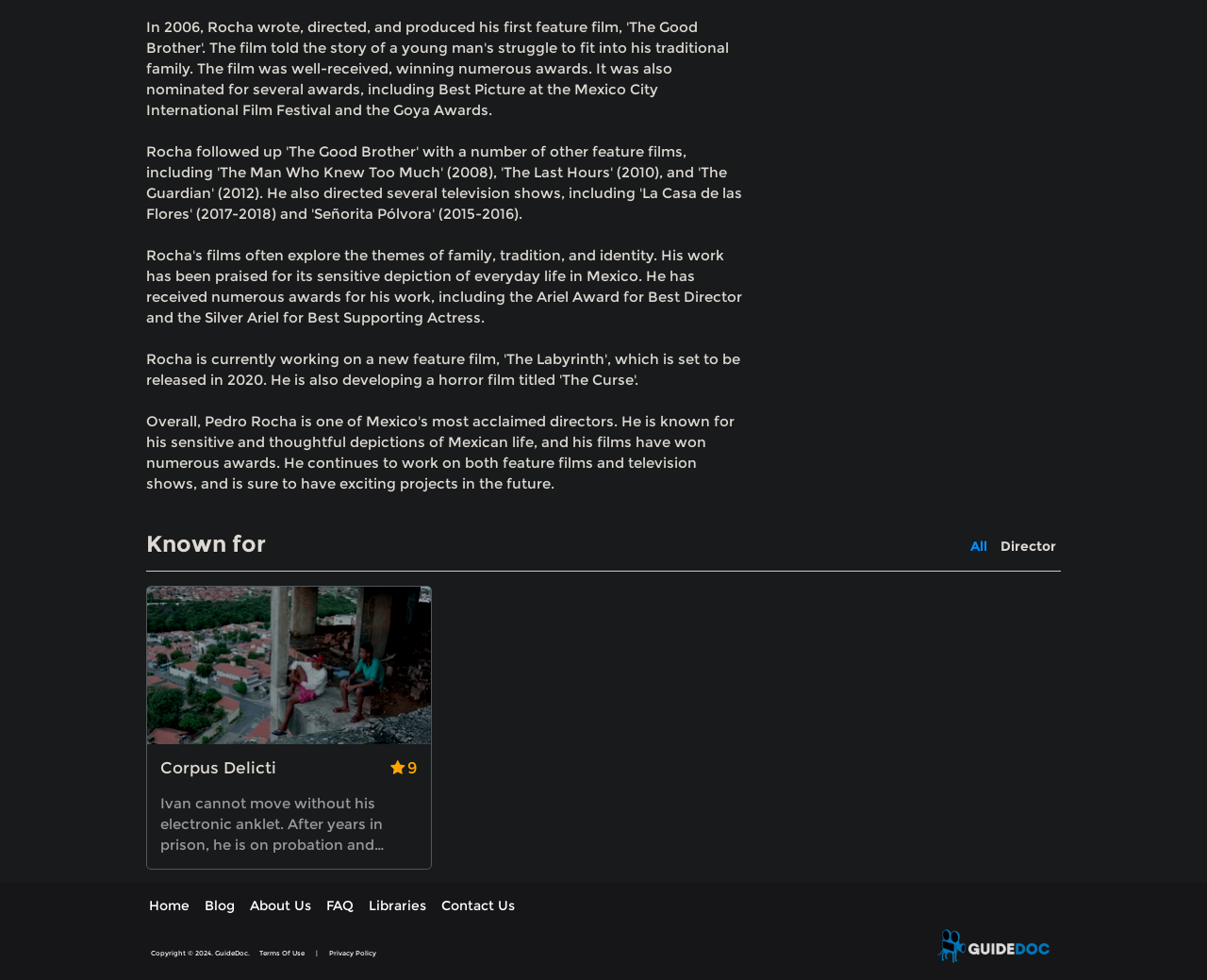Provide the bounding box coordinates for the UI element that is described by this text: "Contact Us". The coordinates should be in the form of four float numbers between 0 and 1: [left, top, right, bottom].

[0.366, 0.914, 0.427, 0.934]